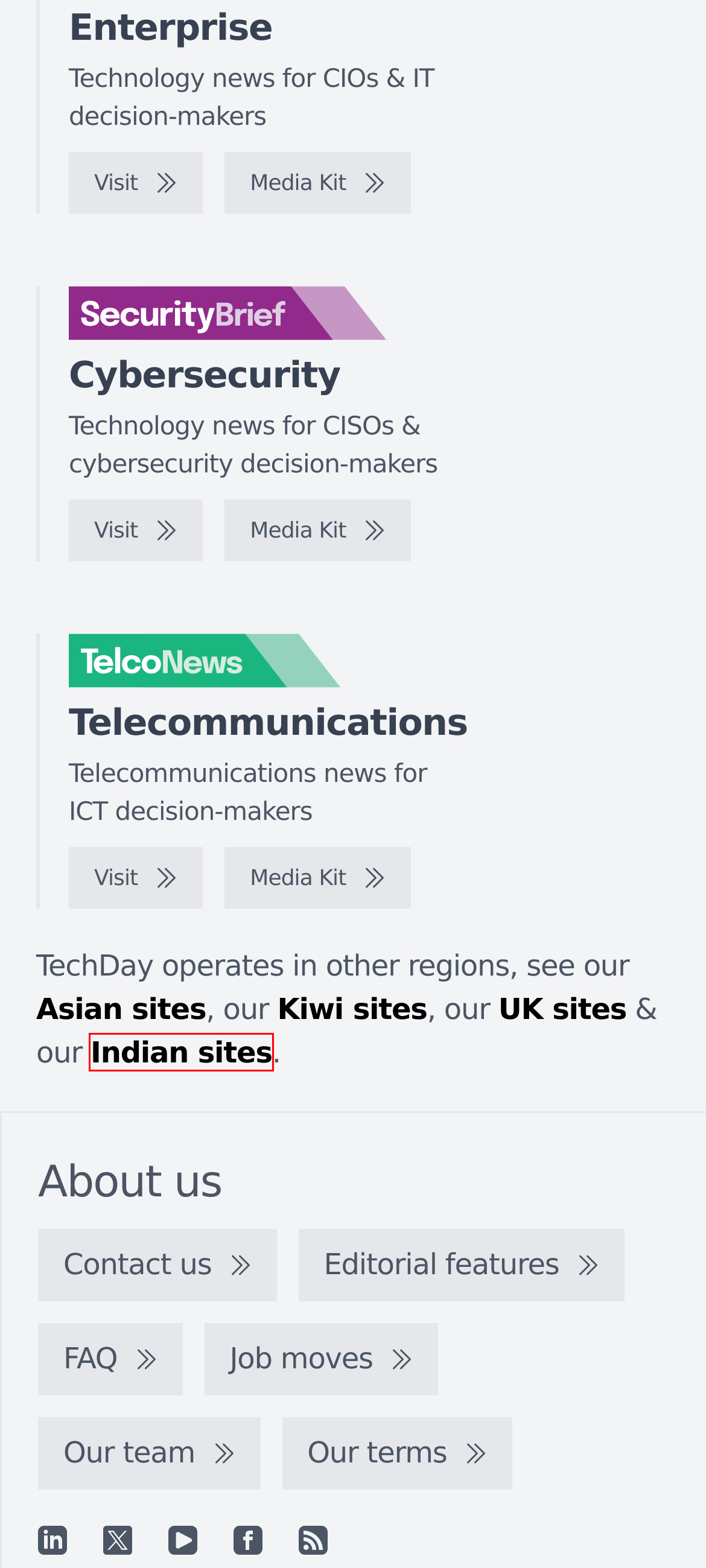You are given a screenshot of a webpage with a red rectangle bounding box around a UI element. Select the webpage description that best matches the new webpage after clicking the element in the bounding box. Here are the candidates:
A. TechDay Asia - Asia's technology news network
B. TechDay India - India's technology news network
C. TechDay UK - The United Kingdom's, technology news network
D. TelcoNews Australia - Telecommunications news for ICT decision-makers
E. TechDay Australia
F. TelcoNews Australia - Media kit
G. SecurityBrief Australia - Technology news for CISOs & cybersecurity decision-makers
H. SecurityBrief Australia - Media kit

B